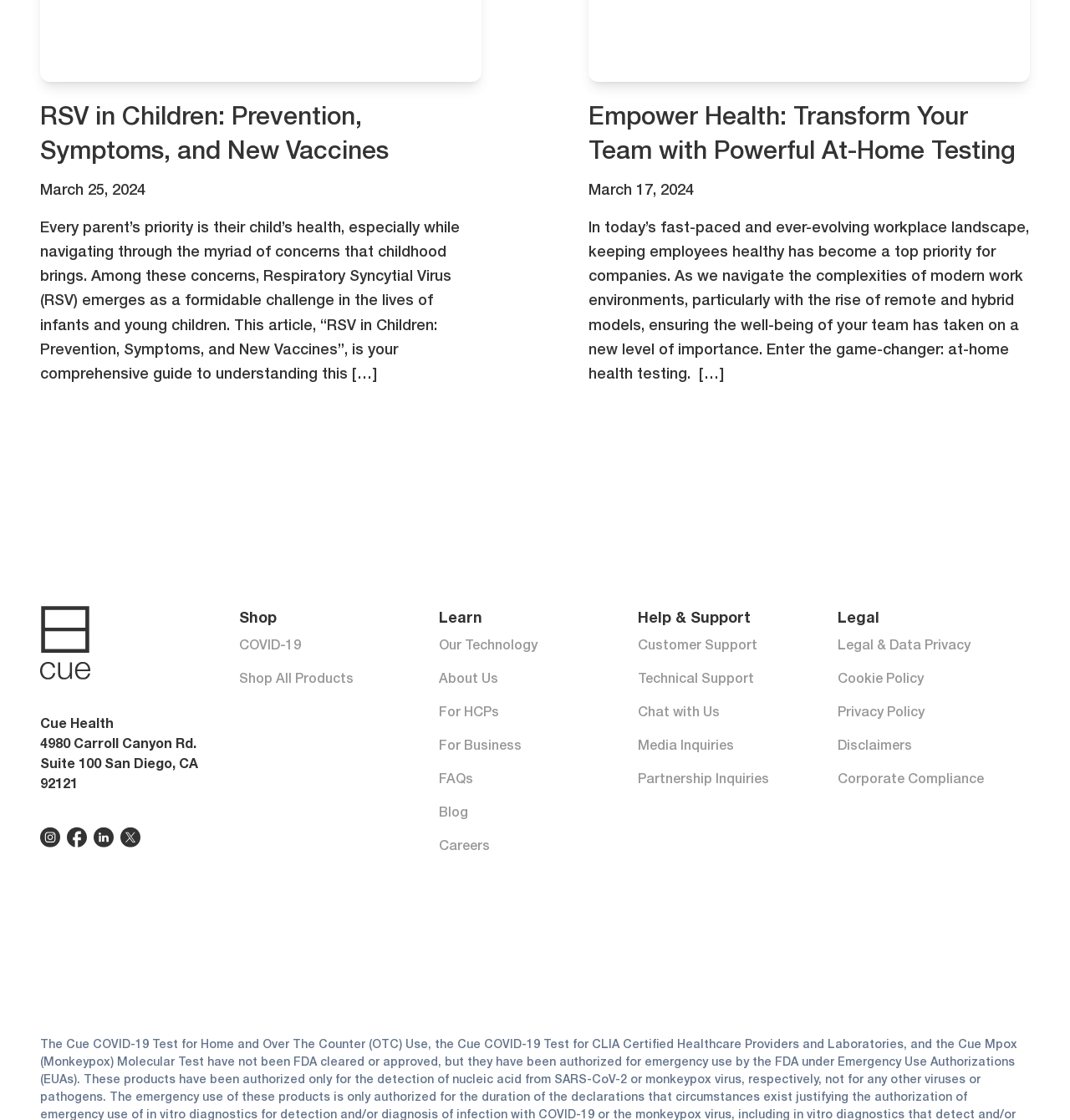Provide the bounding box coordinates of the UI element that matches the description: "Disclaimers".

[0.782, 0.657, 0.962, 0.675]